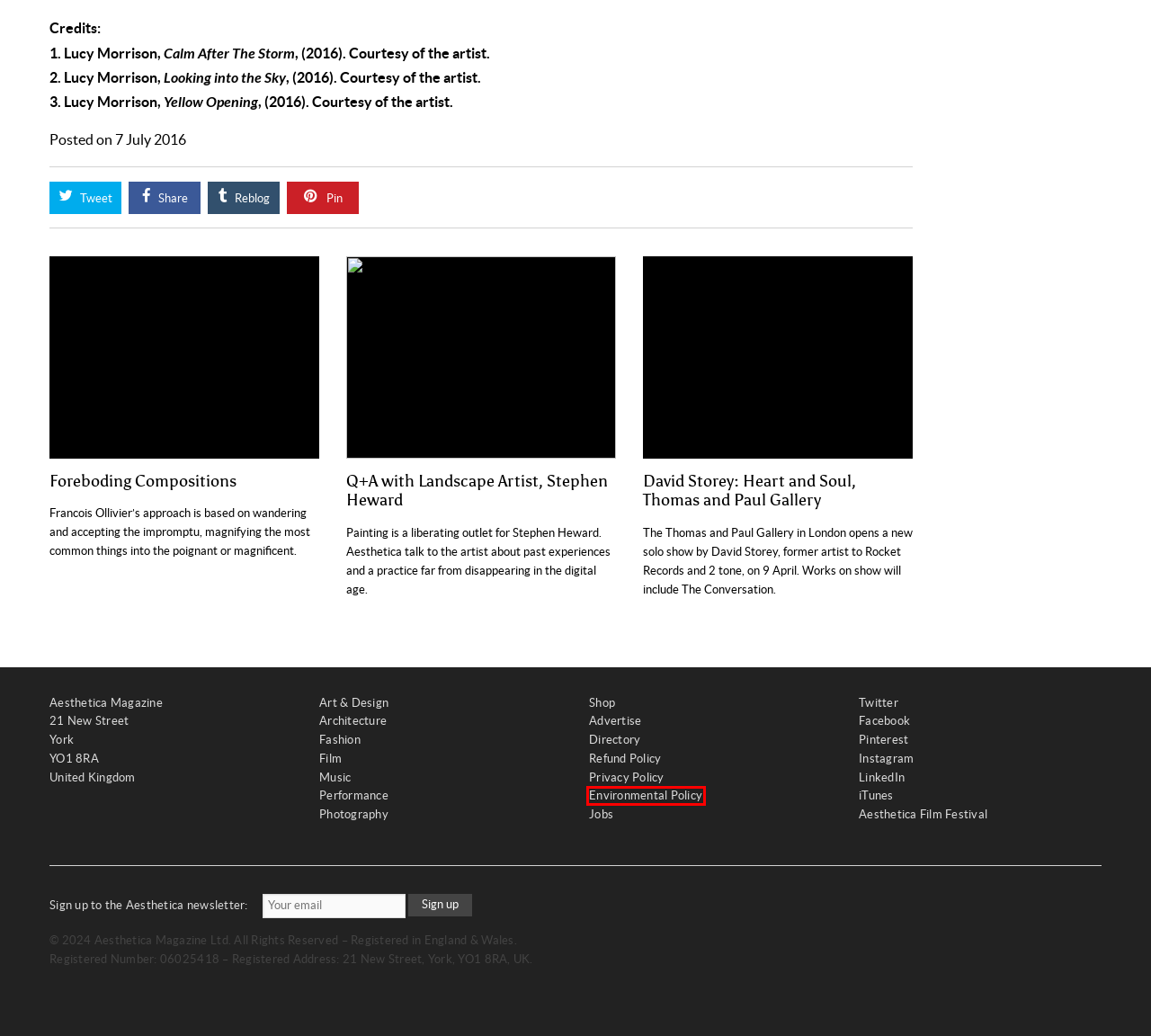Look at the screenshot of a webpage where a red rectangle bounding box is present. Choose the webpage description that best describes the new webpage after clicking the element inside the red bounding box. Here are the candidates:
A. Aesthetica Magazine
B. Aesthetica Magazine - Environmental Policy
C. Aesthetica Magazine - 20 Years
D. Home - Aesthetica Short Film Festival
E. Aesthetica Magazine - Magazine
F. ‎Aesthetica on the App Store
G. Aesthetica Magazine - Privacy Policy
H. Aesthetica Magazine - Refund Policy

B